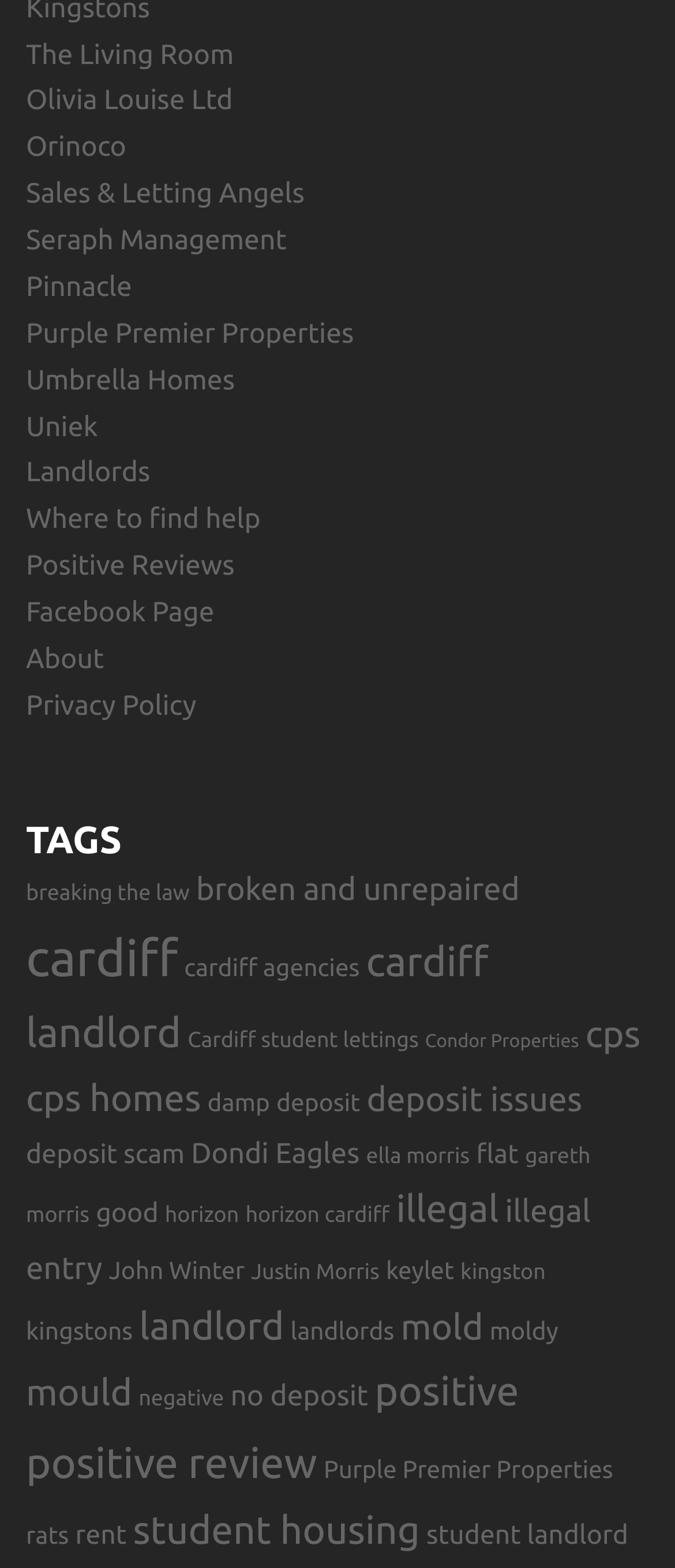Please give a succinct answer to the question in one word or phrase:
What is the first link on the webpage?

The Living Room